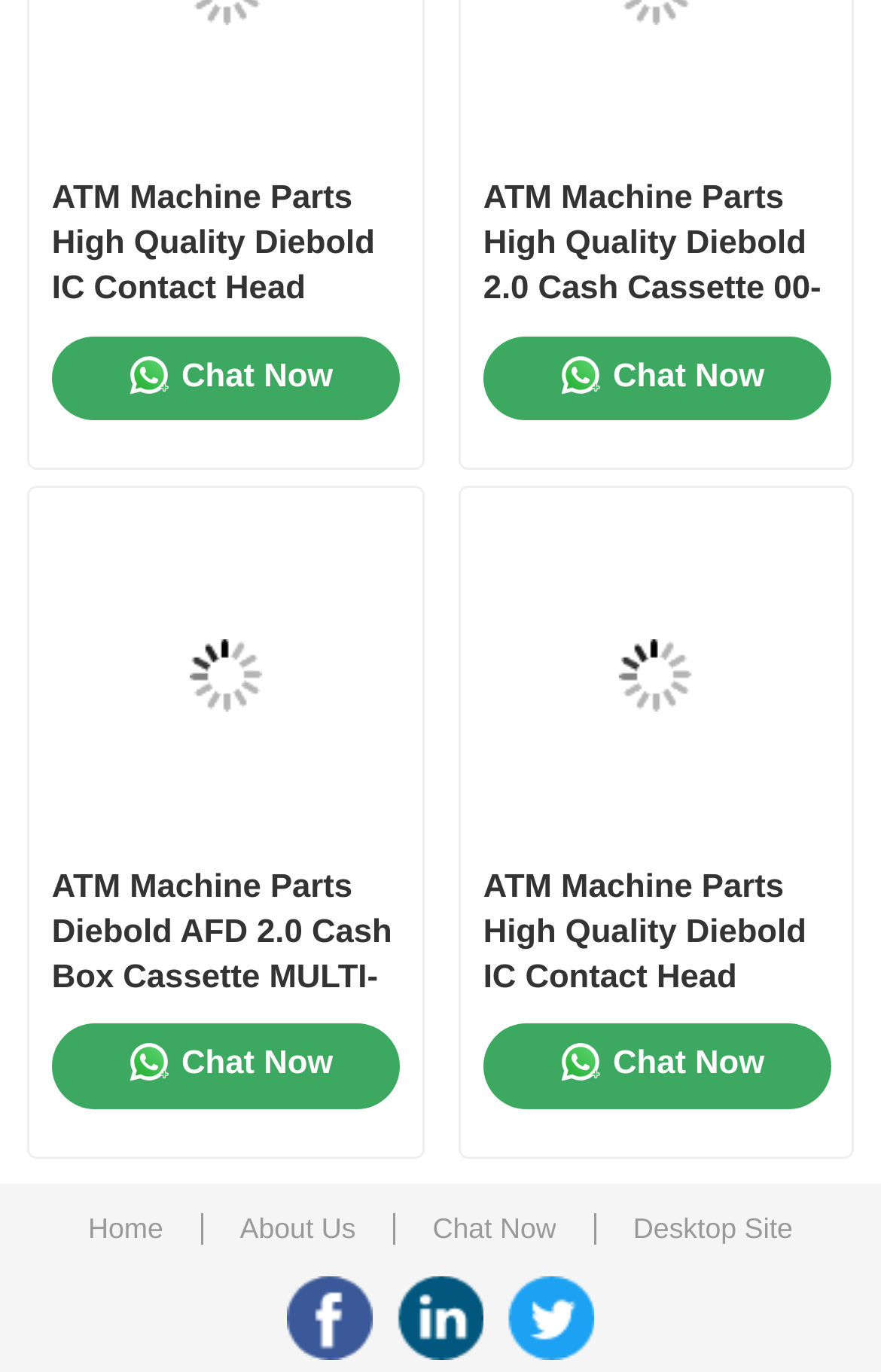Pinpoint the bounding box coordinates of the clickable element to carry out the following instruction: "Chat with the support team."

[0.059, 0.245, 0.453, 0.306]